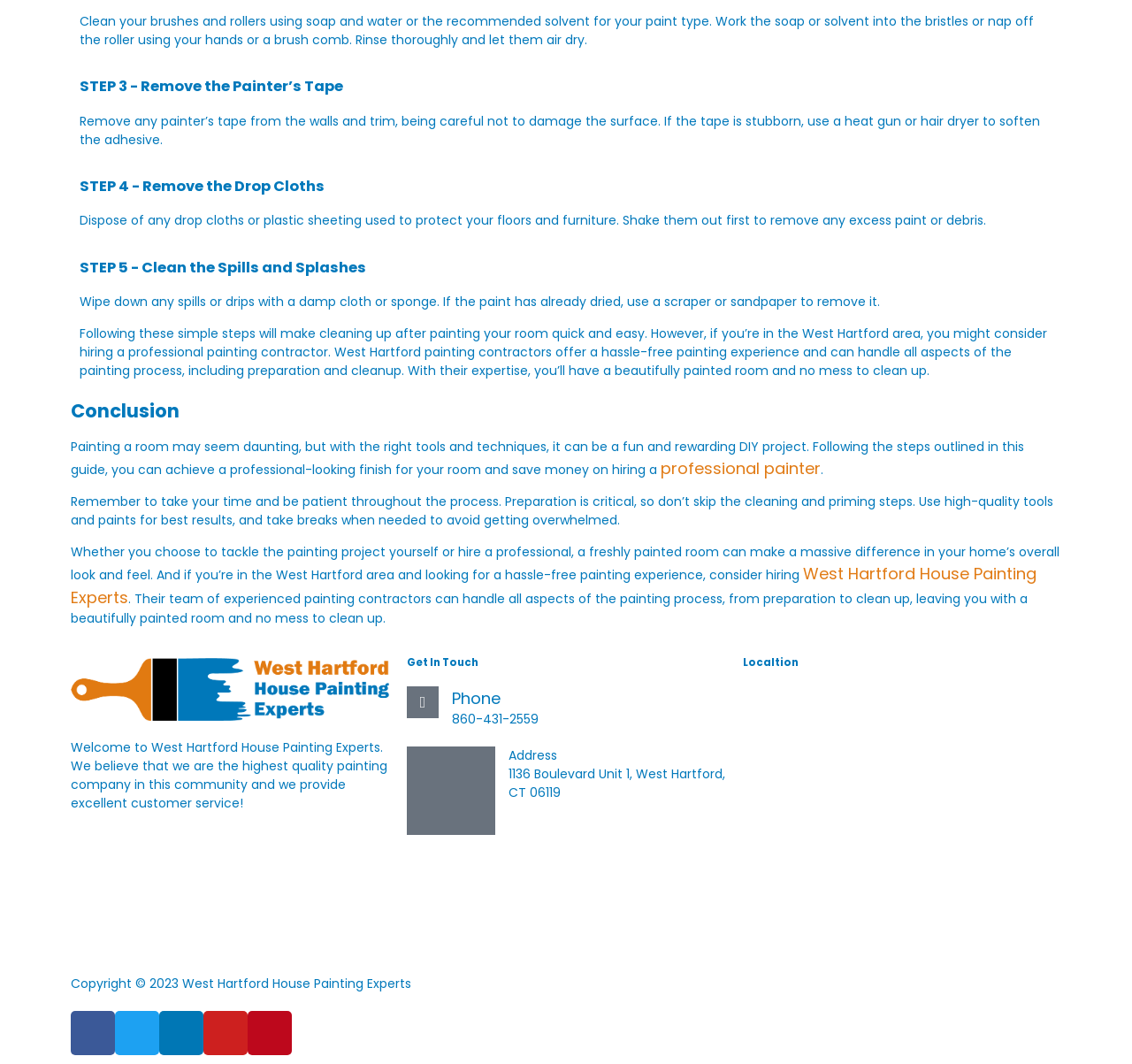What should you do if the painter's tape is stubborn?
Answer the question with just one word or phrase using the image.

Use a heat gun or hair dryer